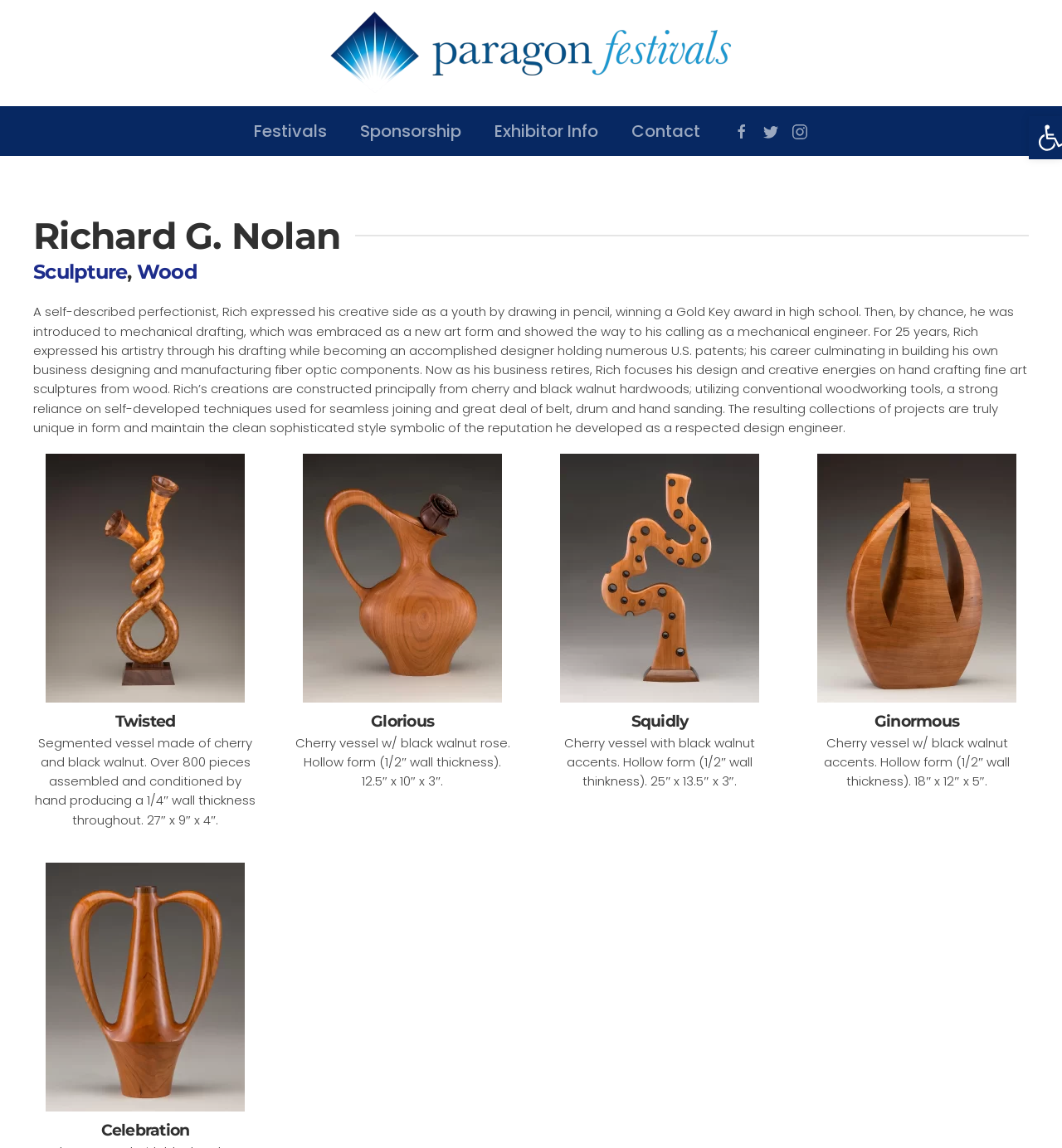What is the theme of Rich's sculptures?
Can you give a detailed and elaborate answer to the question?

Based on the webpage, Rich's sculptures are focused on fine art, with a clean and sophisticated style, and are constructed from wood using various techniques and tools.